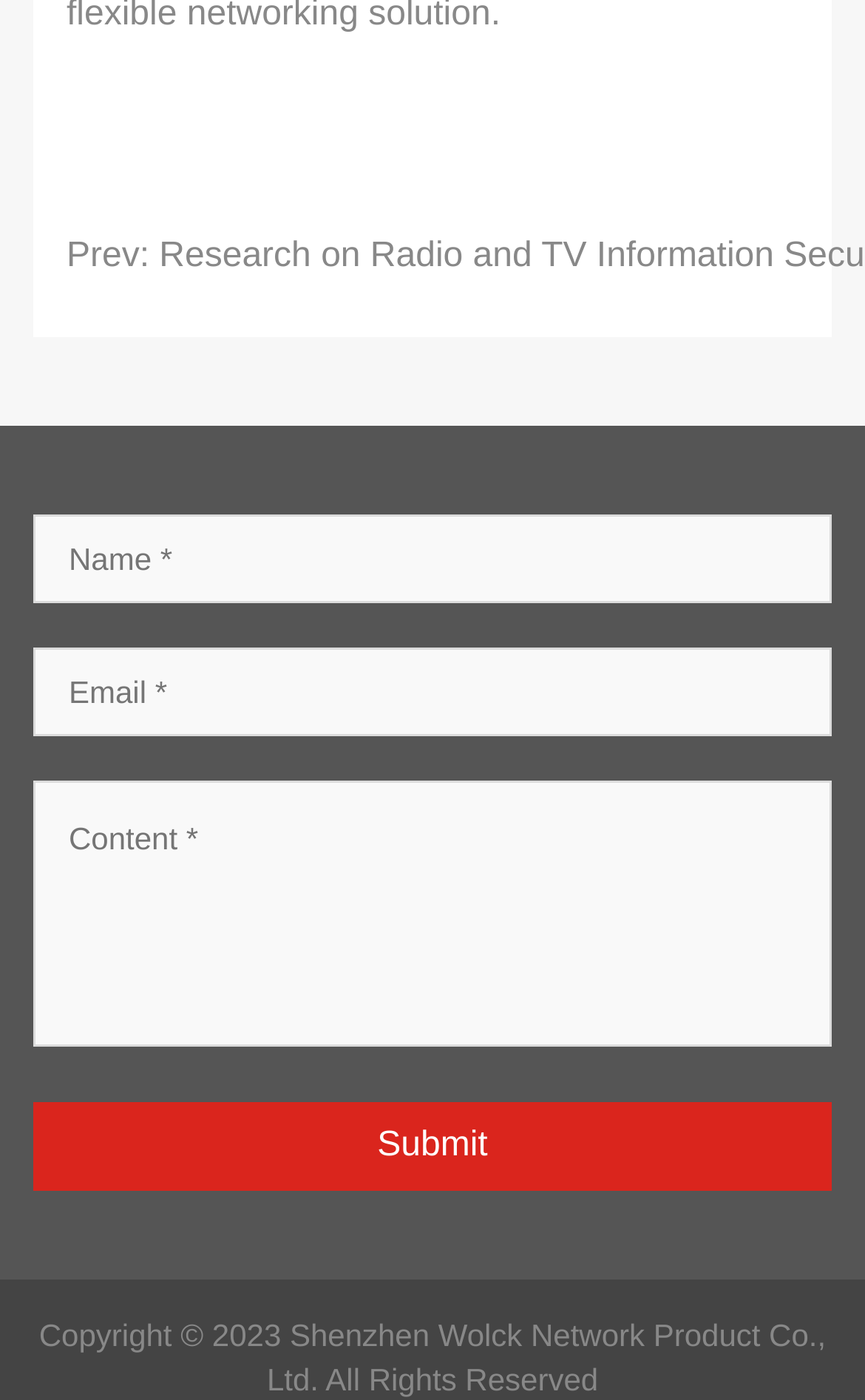Extract the bounding box of the UI element described as: "Submit".

[0.038, 0.787, 0.962, 0.851]